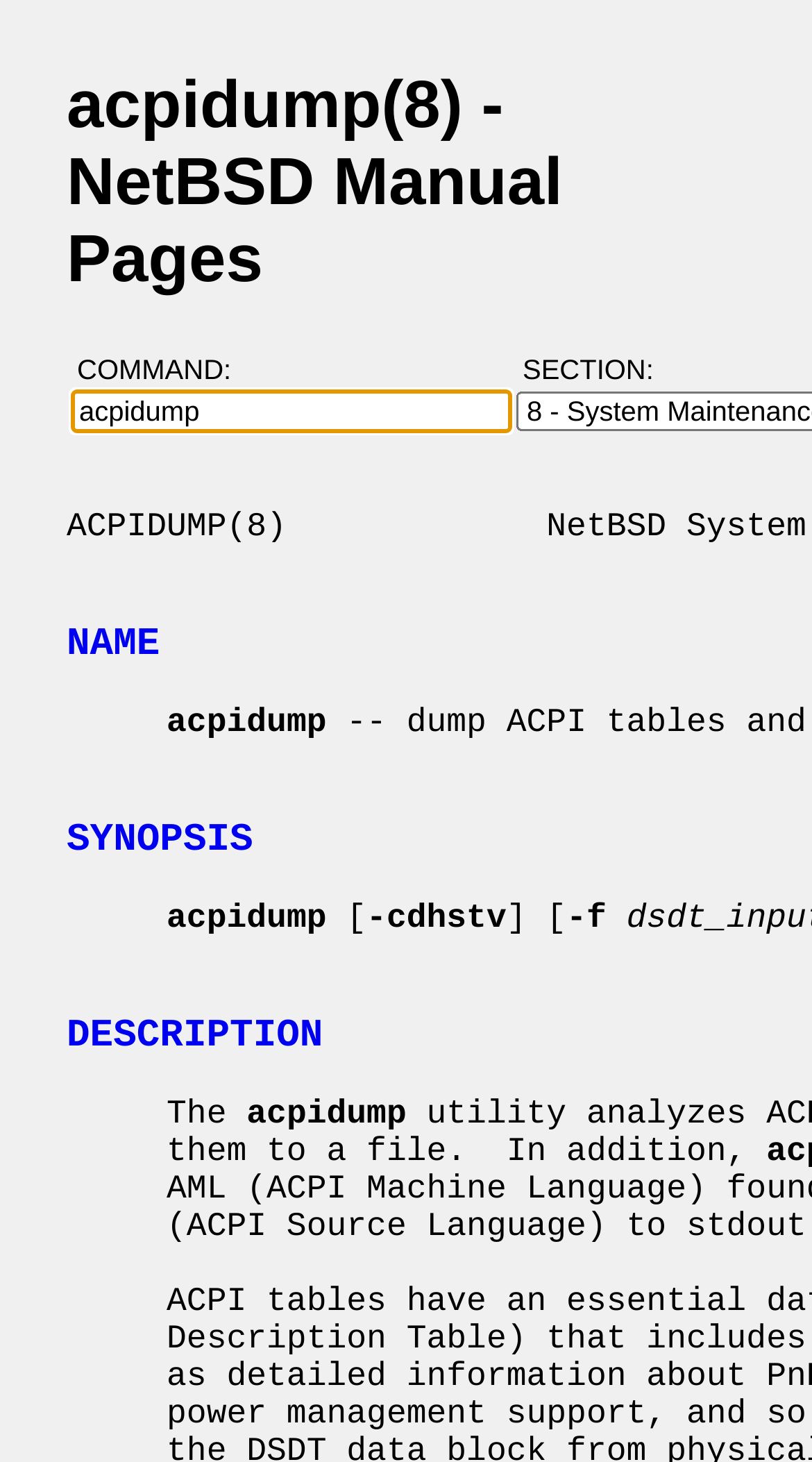Carefully examine the image and provide an in-depth answer to the question: What is the command name?

The command name can be found in the gridcell element, which is a child of the columnheader element with the text 'COMMAND:', and it is 'acpidump'.